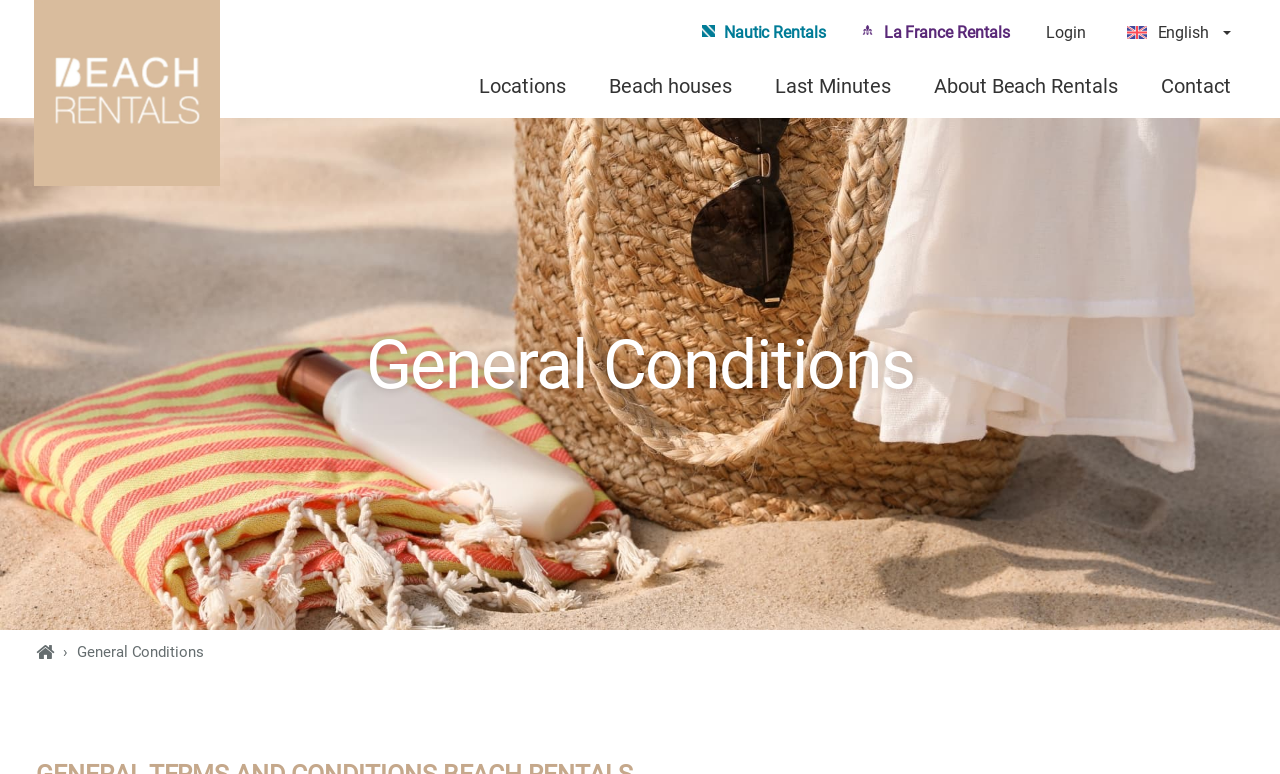Using the information in the image, give a detailed answer to the following question: How many navigation links are available?

There are 7 navigation links available, which are 'Nautic Rentals', 'La France Rentals', 'Login', 'Locations', 'Beach houses', 'Last Minutes', and 'About Beach Rentals', as indicated by the link elements located at the top and middle of the webpage, with their respective bounding box coordinates.